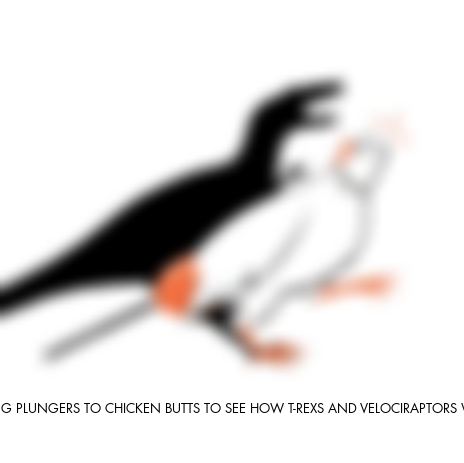What is the tone of the image?
Using the image provided, answer with just one word or phrase.

Lighthearted and humorous